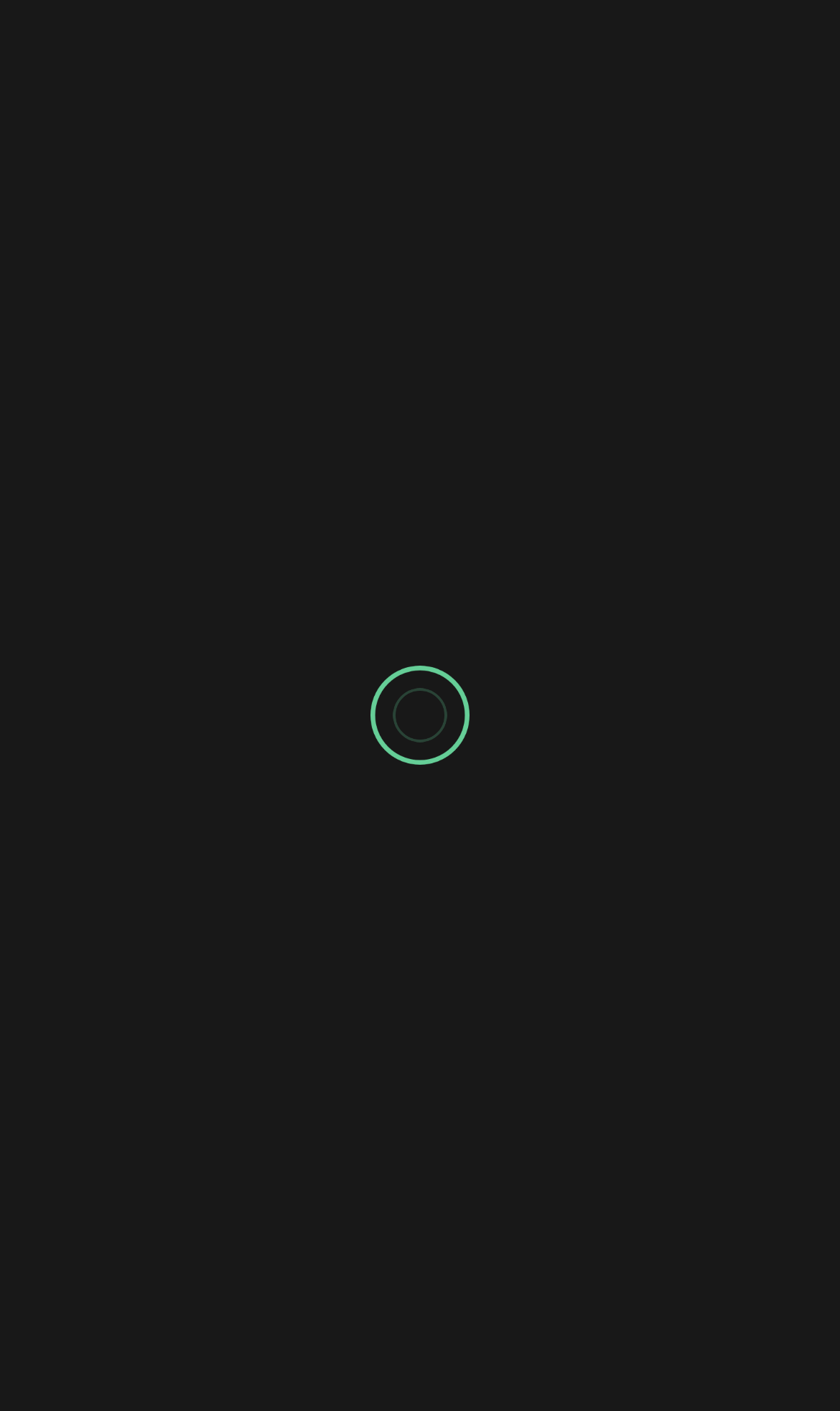Please locate and generate the primary heading on this webpage.

Global Business Marketing